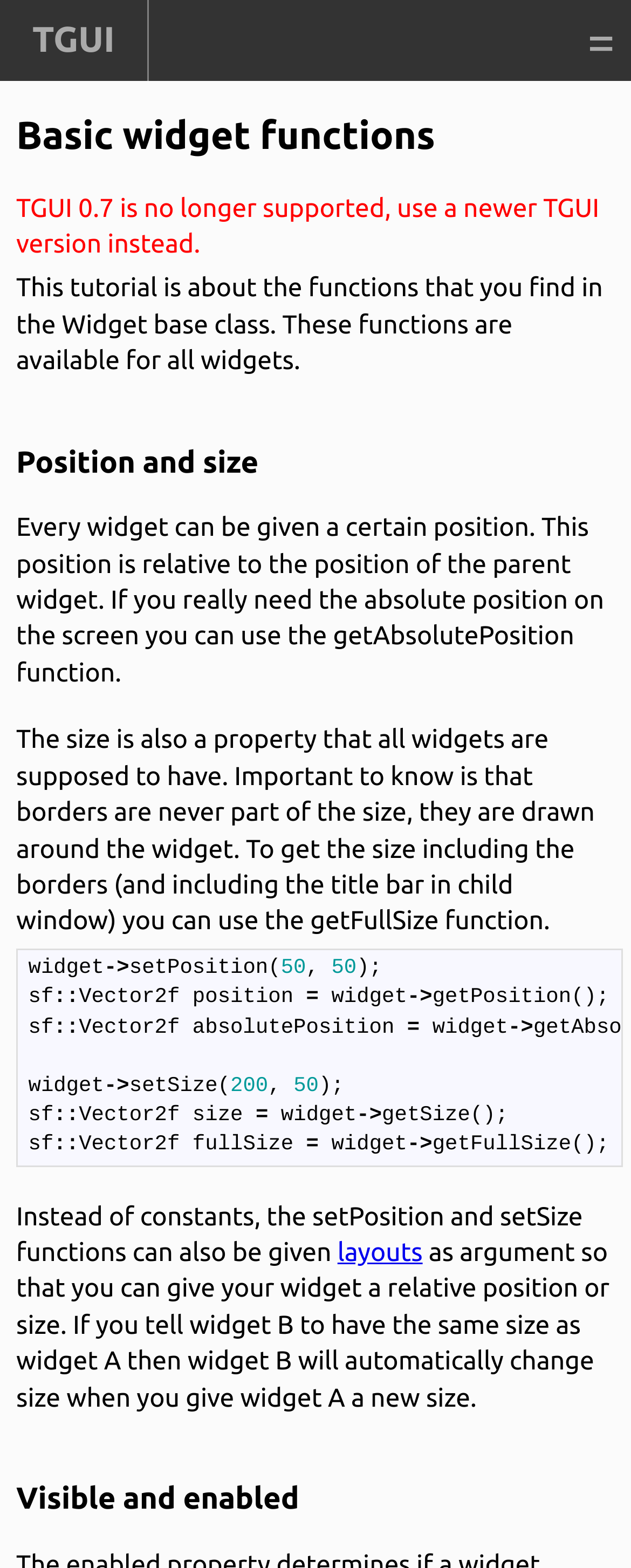Determine the bounding box coordinates of the element's region needed to click to follow the instruction: "Read the tutorials". Provide these coordinates as four float numbers between 0 and 1, formatted as [left, top, right, bottom].

[0.0, 0.095, 1.0, 0.139]